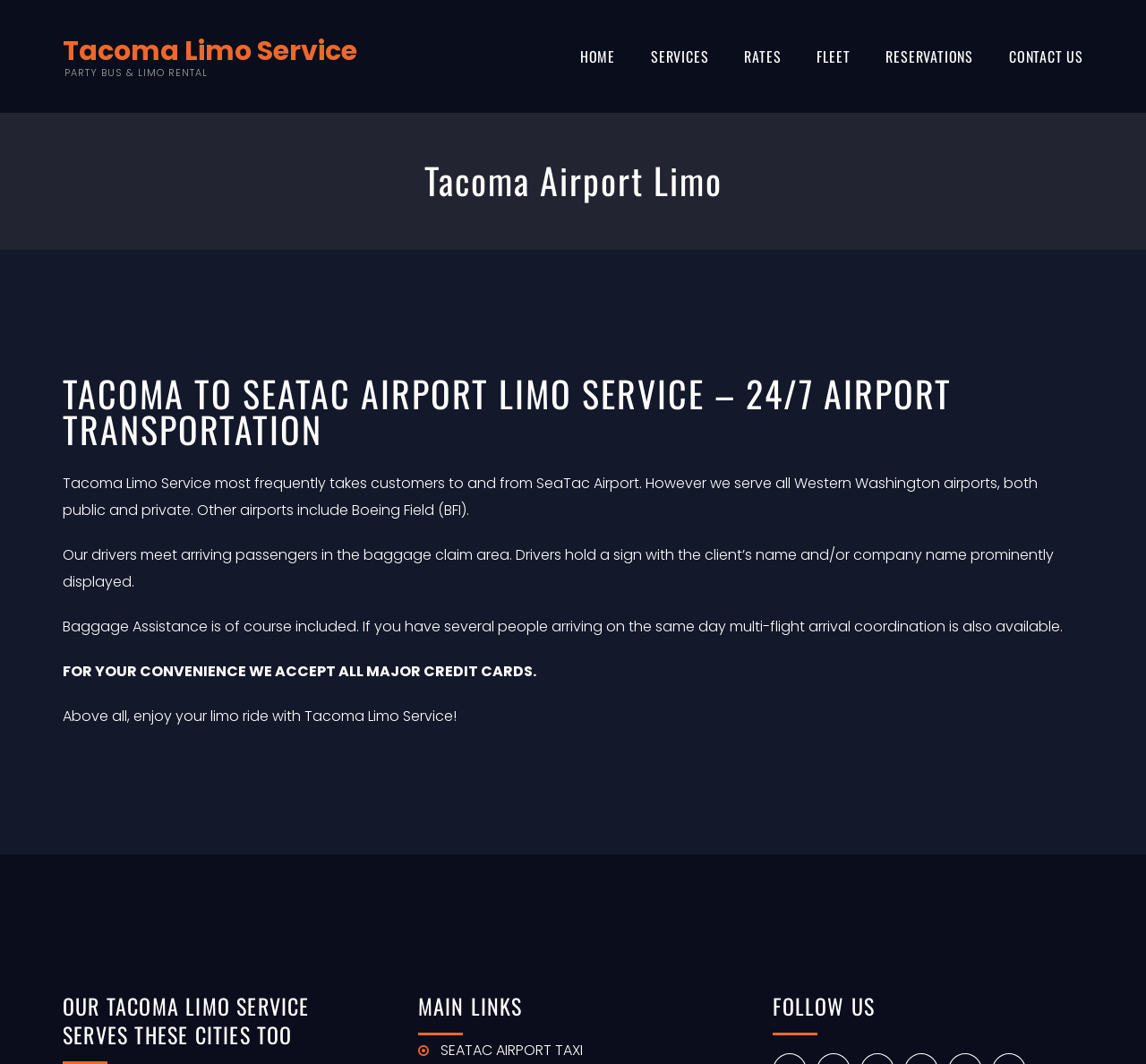Where do drivers meet arriving passengers?
Look at the screenshot and respond with a single word or phrase.

Baggage claim area